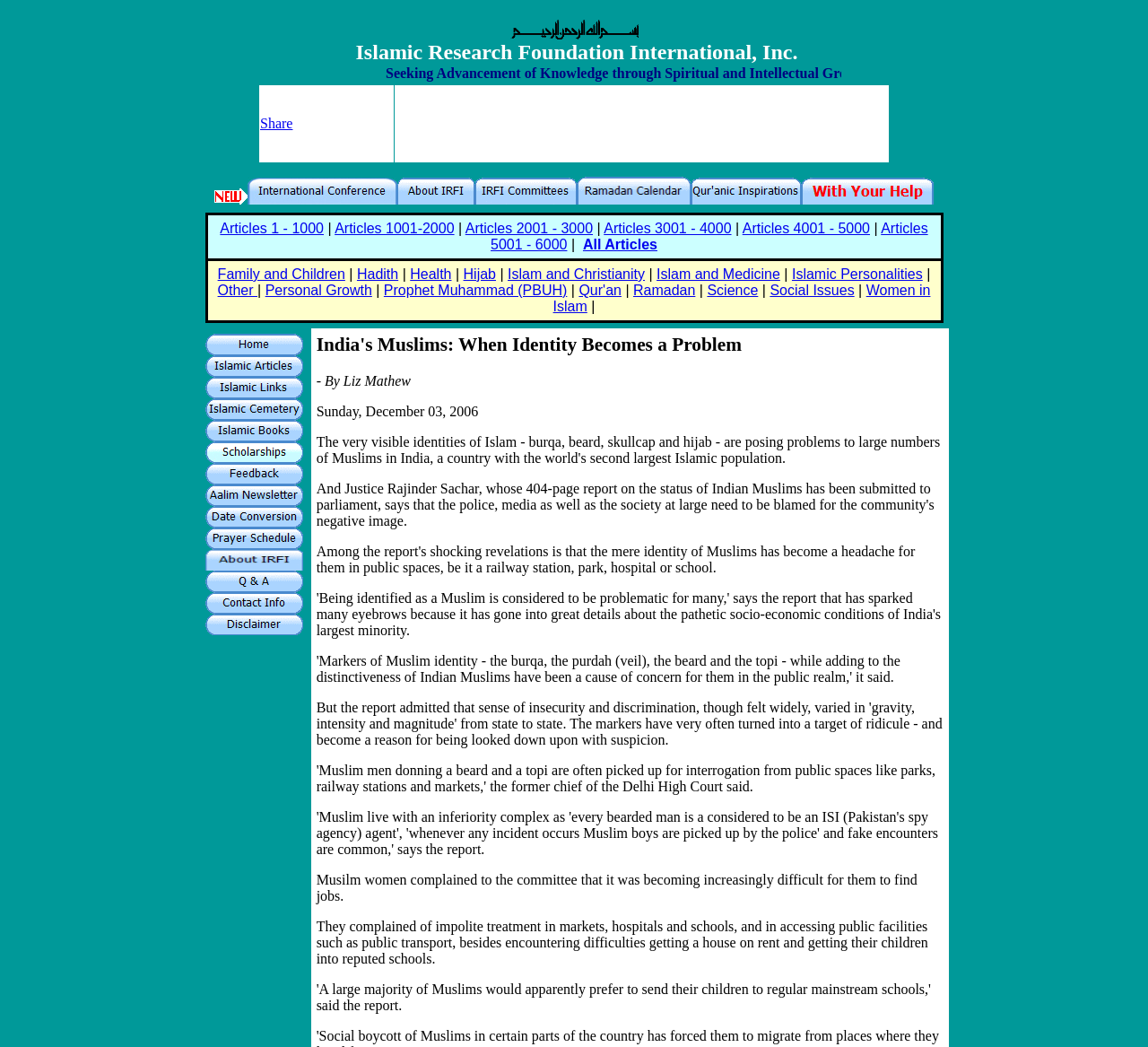Use the information in the screenshot to answer the question comprehensively: What are the different sections of the website?

The different sections of the website can be found in the links located below the table, which include Home, Islamic Articles, Islamic Links, and so on.